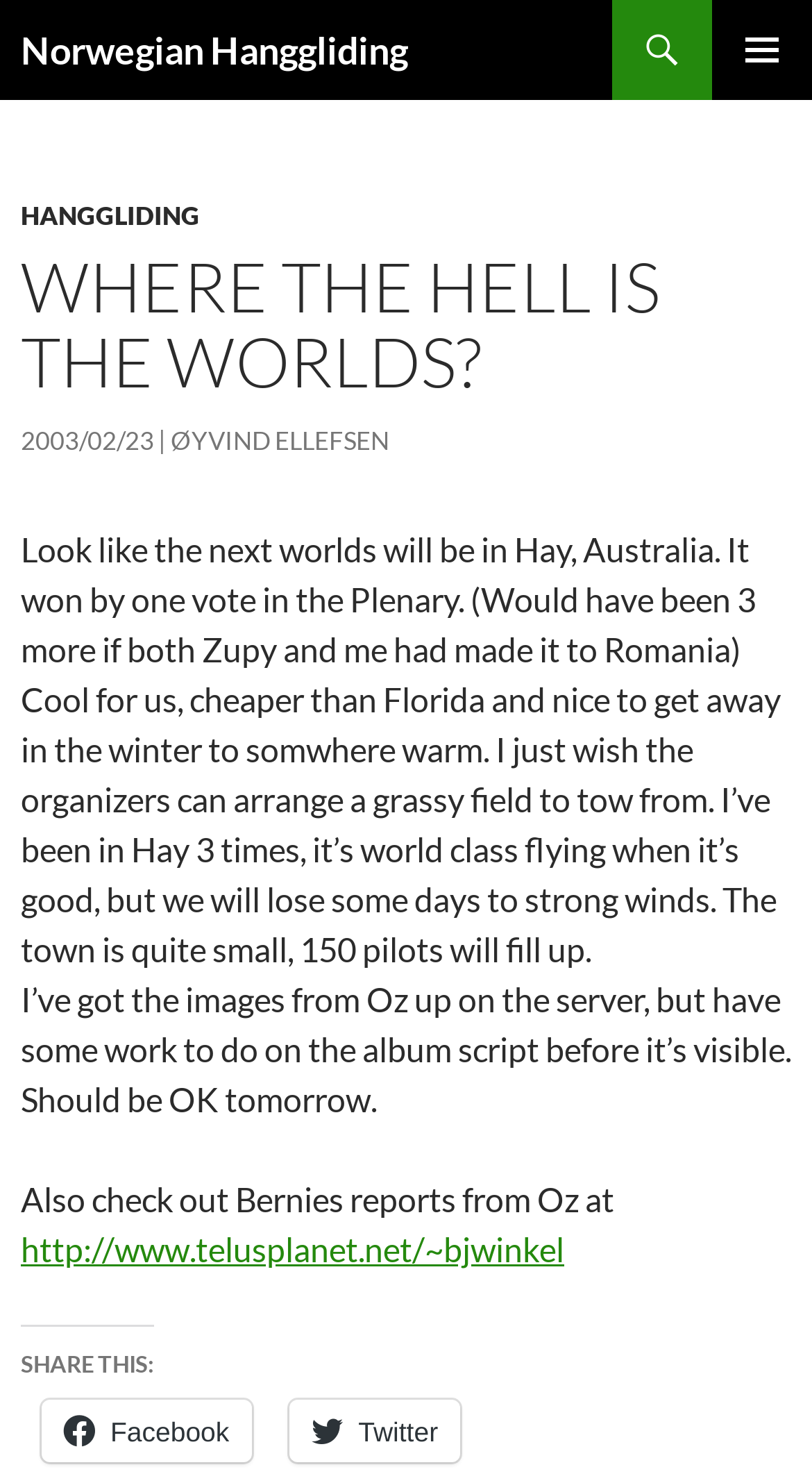Please identify the bounding box coordinates of the element that needs to be clicked to perform the following instruction: "Read the post from ØYVIND ELLEFSEN".

[0.21, 0.288, 0.479, 0.309]